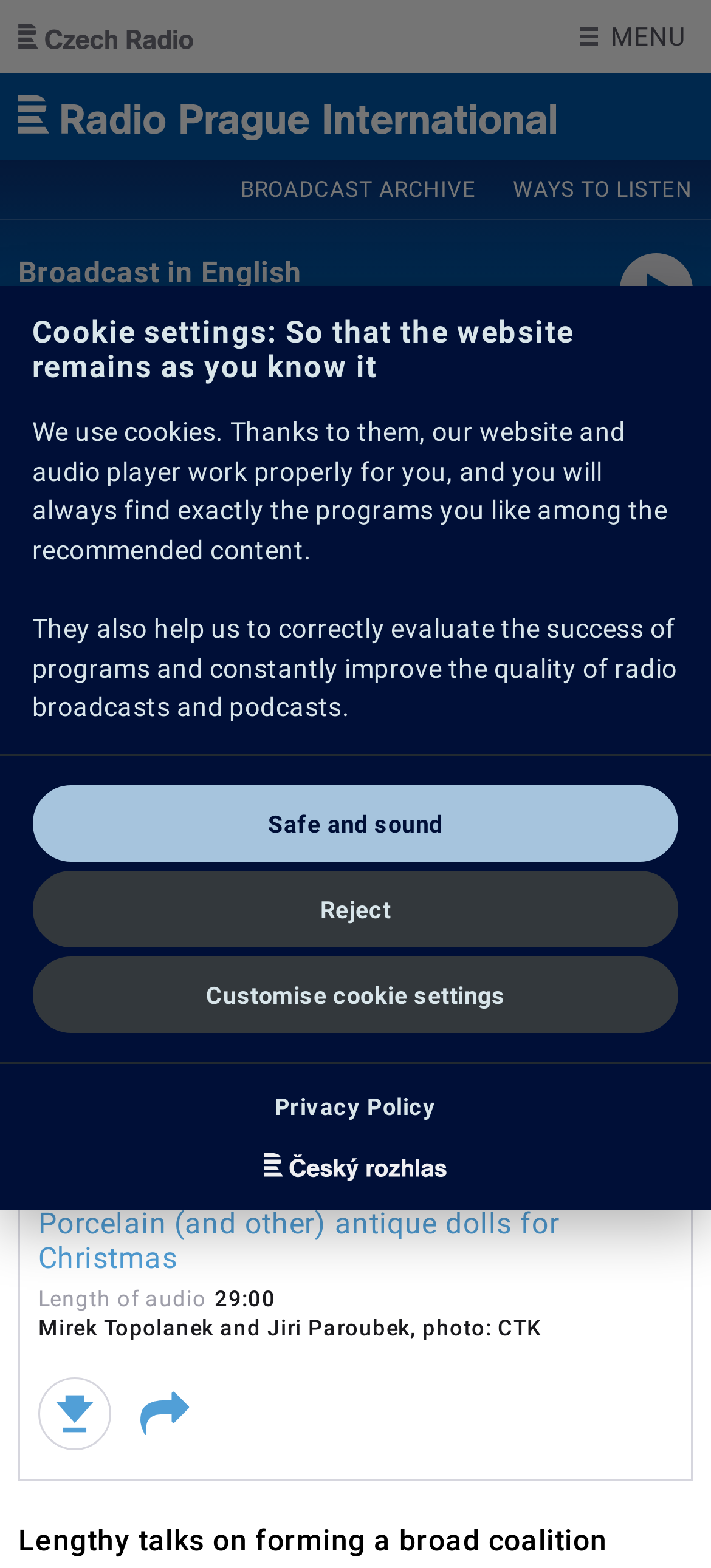What is the photo about?
Can you give a detailed and elaborate answer to the question?

I determined the answer by looking at the image description, which states that the photo is of 'Mirek Topolanek and Jiri Paroubek', likely related to the news article.